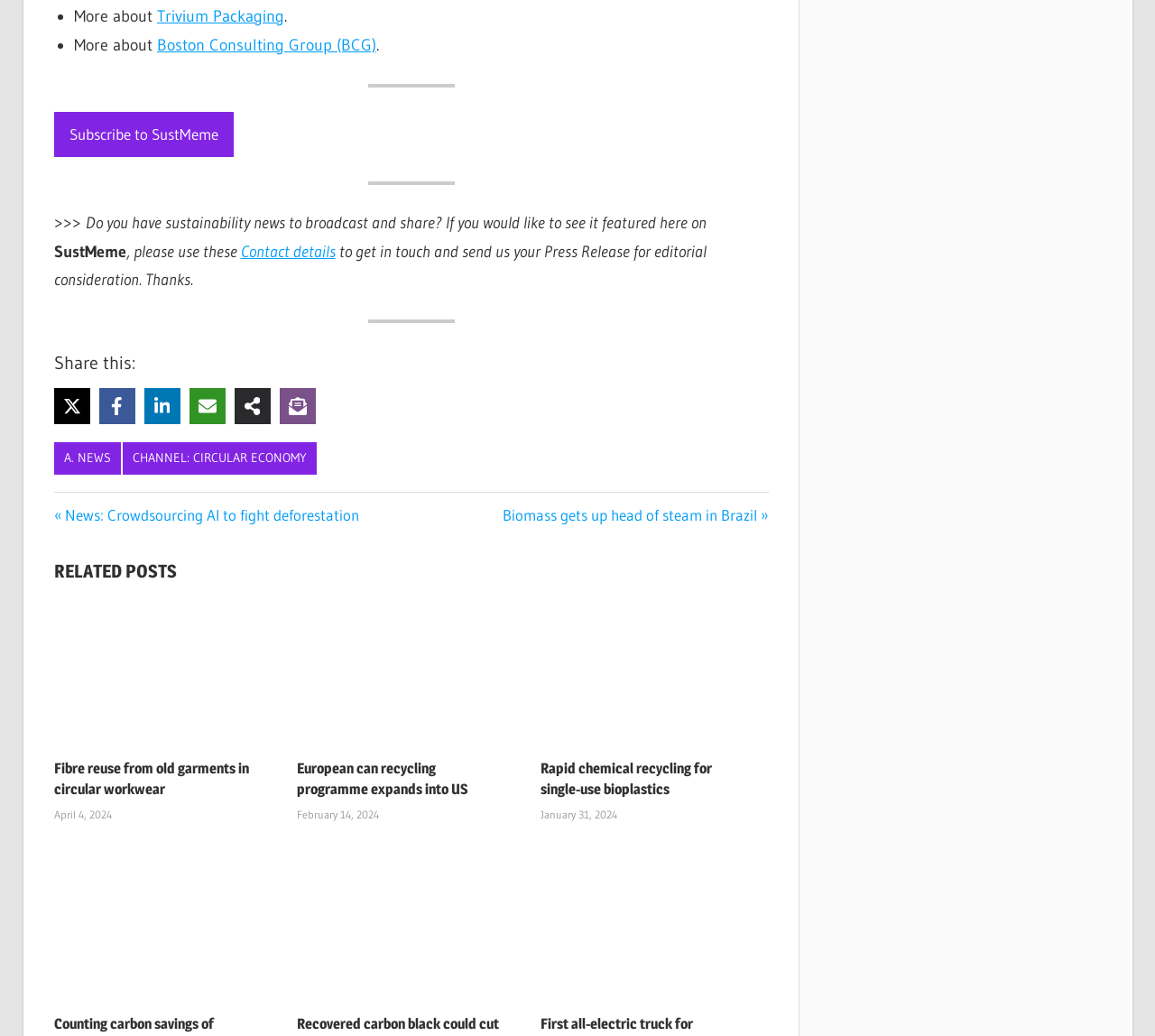Highlight the bounding box coordinates of the element you need to click to perform the following instruction: "View the next post."

[0.435, 0.488, 0.665, 0.506]